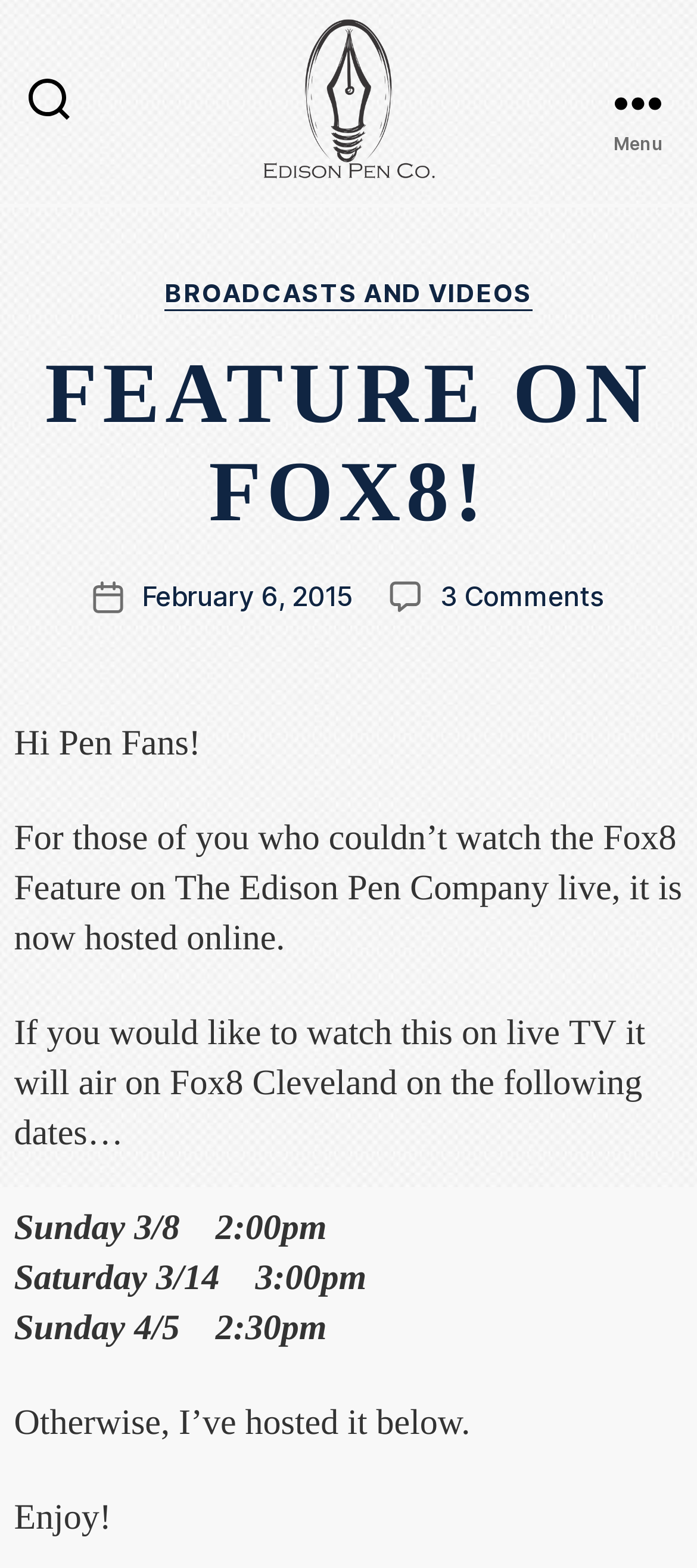Using the information shown in the image, answer the question with as much detail as possible: What is the date of the post?

The date of the post can be found in the link 'February 6, 2015' which is located at the bottom of the webpage, next to the text 'Post date'.